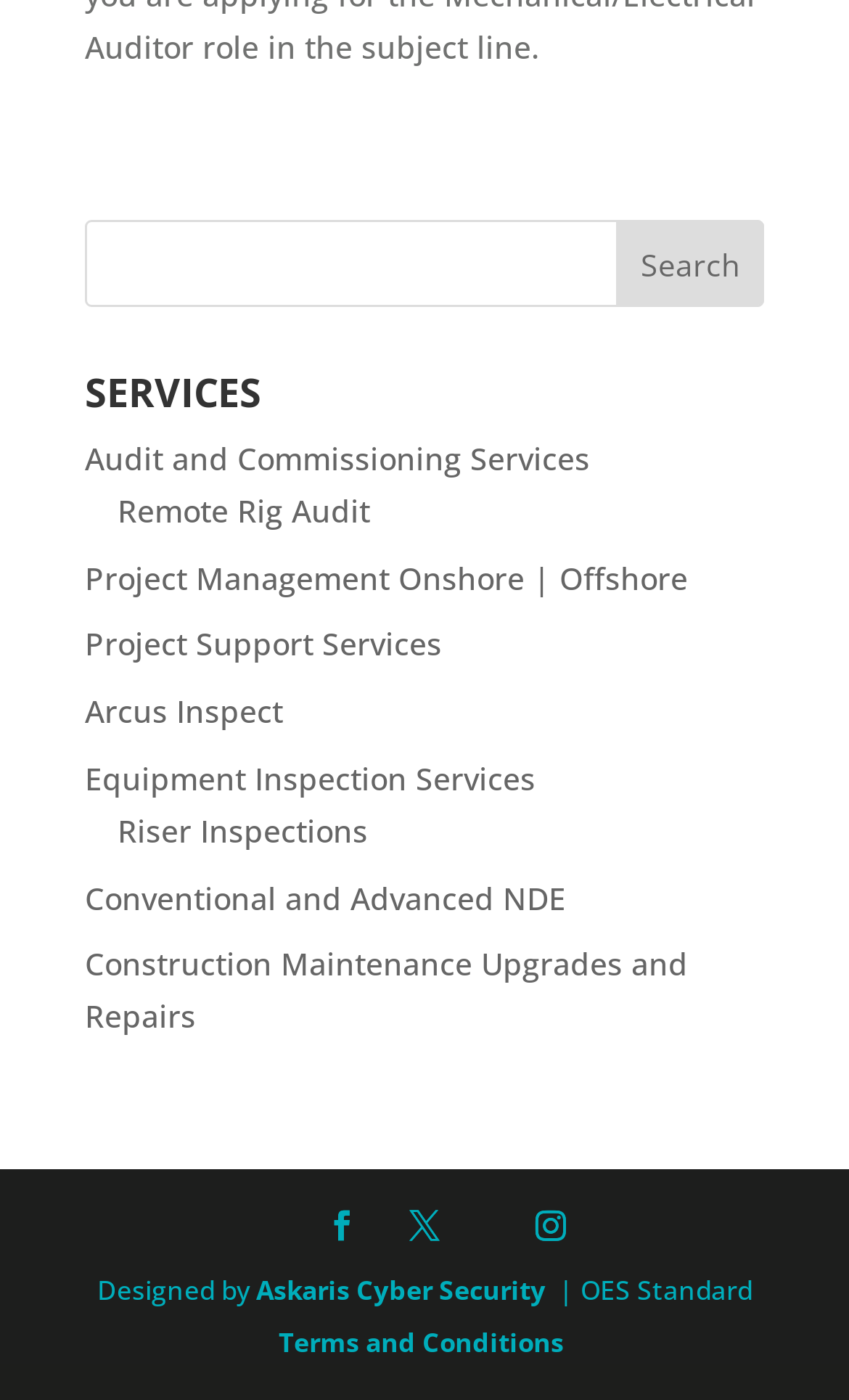Highlight the bounding box coordinates of the element that should be clicked to carry out the following instruction: "go to Project Management Onshore | Offshore". The coordinates must be given as four float numbers ranging from 0 to 1, i.e., [left, top, right, bottom].

[0.1, 0.398, 0.81, 0.427]